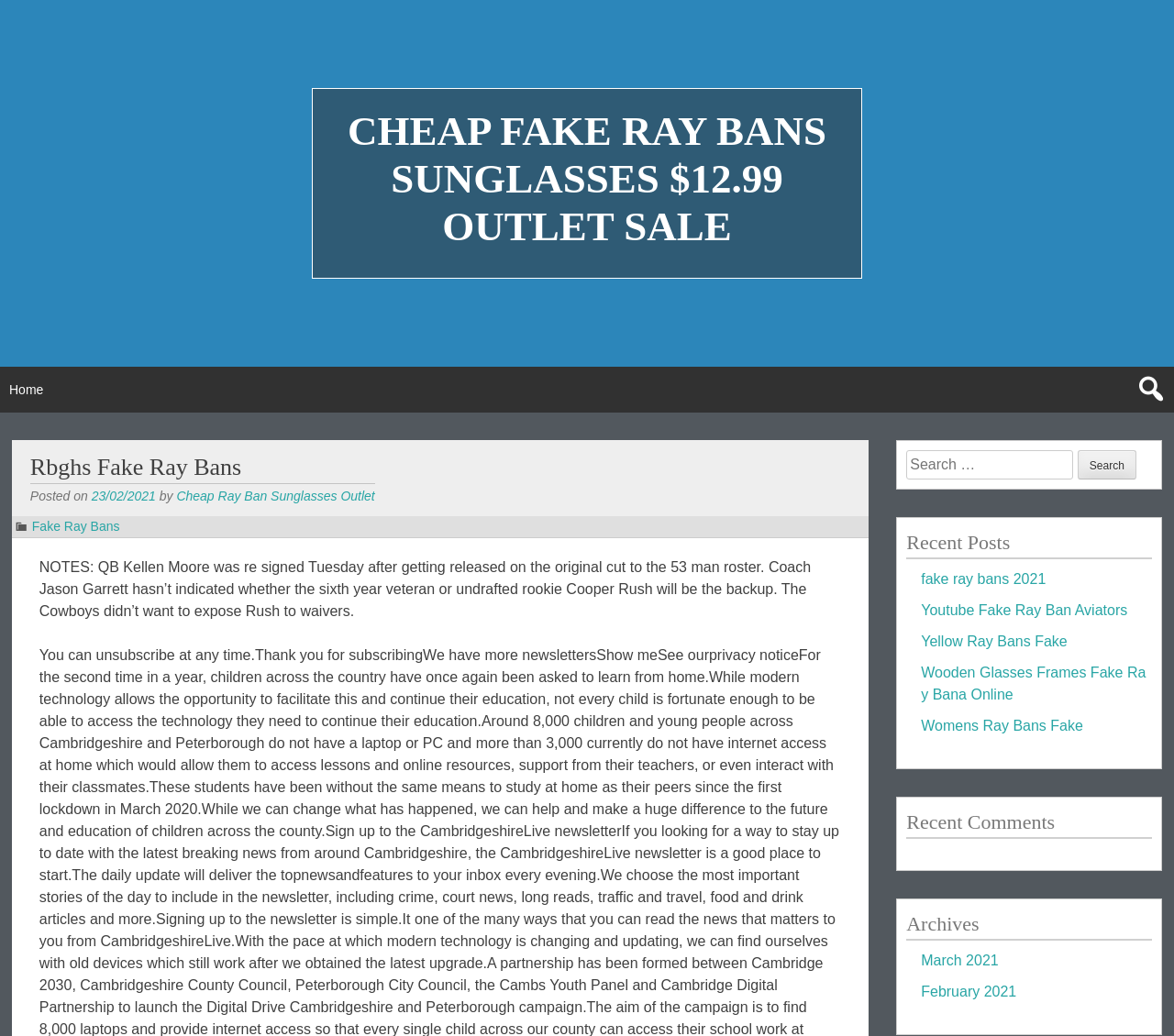Locate the coordinates of the bounding box for the clickable region that fulfills this instruction: "Search for something".

[0.772, 0.435, 0.981, 0.463]